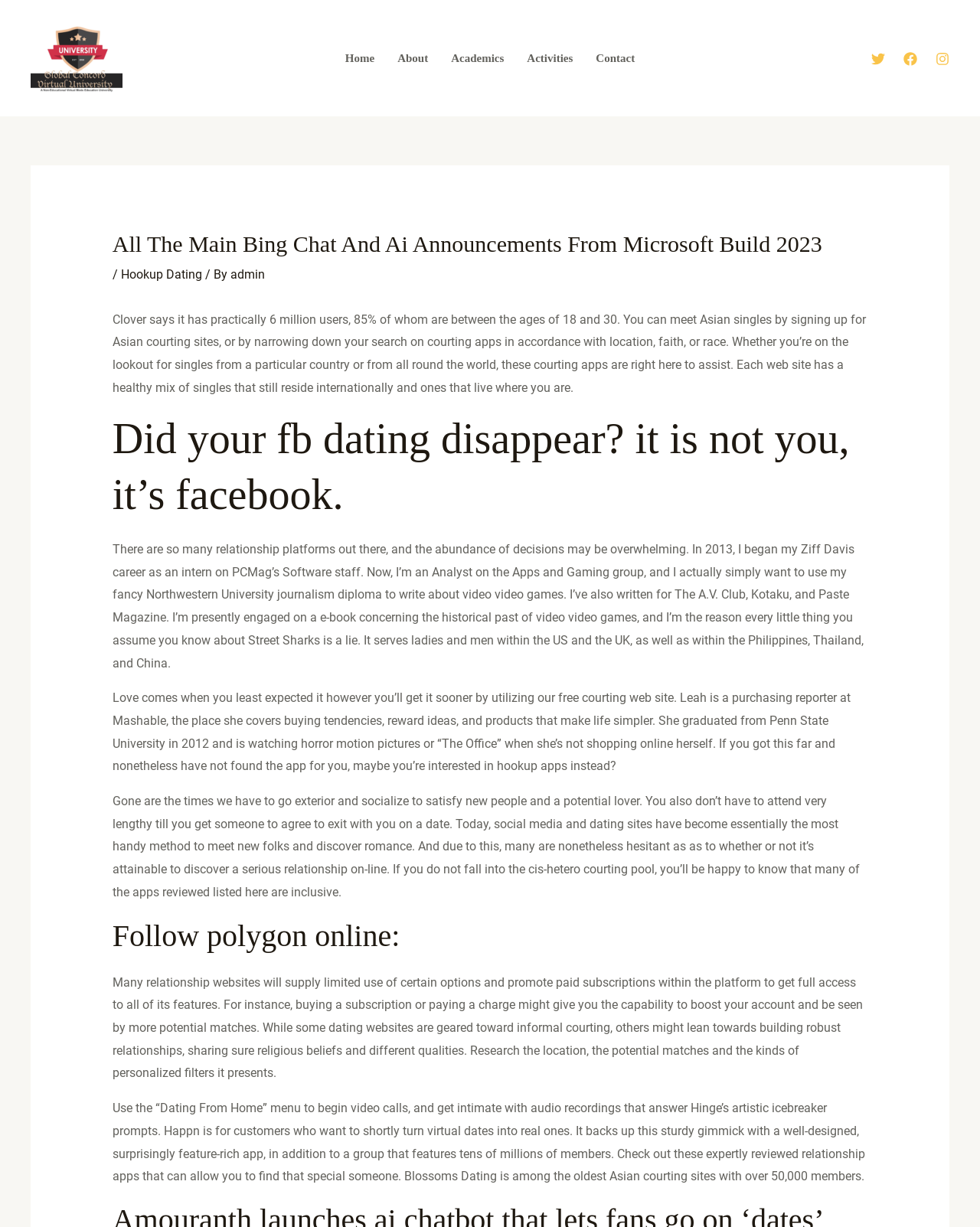Explain the features and main sections of the webpage comprehensively.

This webpage appears to be a blog or article page that discusses online dating and relationships. At the top, there is a navigation menu with links to "Home", "About", "Academics", "Activities", and "Contact". Below this, there are social media links to Twitter, Facebook, and Instagram.

The main content of the page is divided into several sections, each with a heading. The first section has a heading "All The Main Bing Chat And Ai Announcements From Microsoft Build 2023" and contains a brief description of a dating app or website. Below this, there is a section with a heading "Hookup Dating" that discusses the features of a dating app.

The next section has a heading "Did your fb dating disappear? it is not you, it’s facebook." and appears to be a personal anecdote or opinion piece about online dating. This is followed by several sections that discuss various aspects of online dating, including the benefits of using dating apps, the importance of researching a dating site before joining, and the features of different dating apps.

Throughout the page, there are several blocks of text that discuss different dating apps and websites, including their features, target audiences, and success rates. The page also mentions the convenience of online dating and the possibility of finding serious relationships through these platforms.

At the bottom of the page, there is a section with a heading "Follow polygon online:" that appears to be a call to action to follow the website or author on social media. The final section discusses the features of various dating apps and websites, including their pricing models and personalized filters.